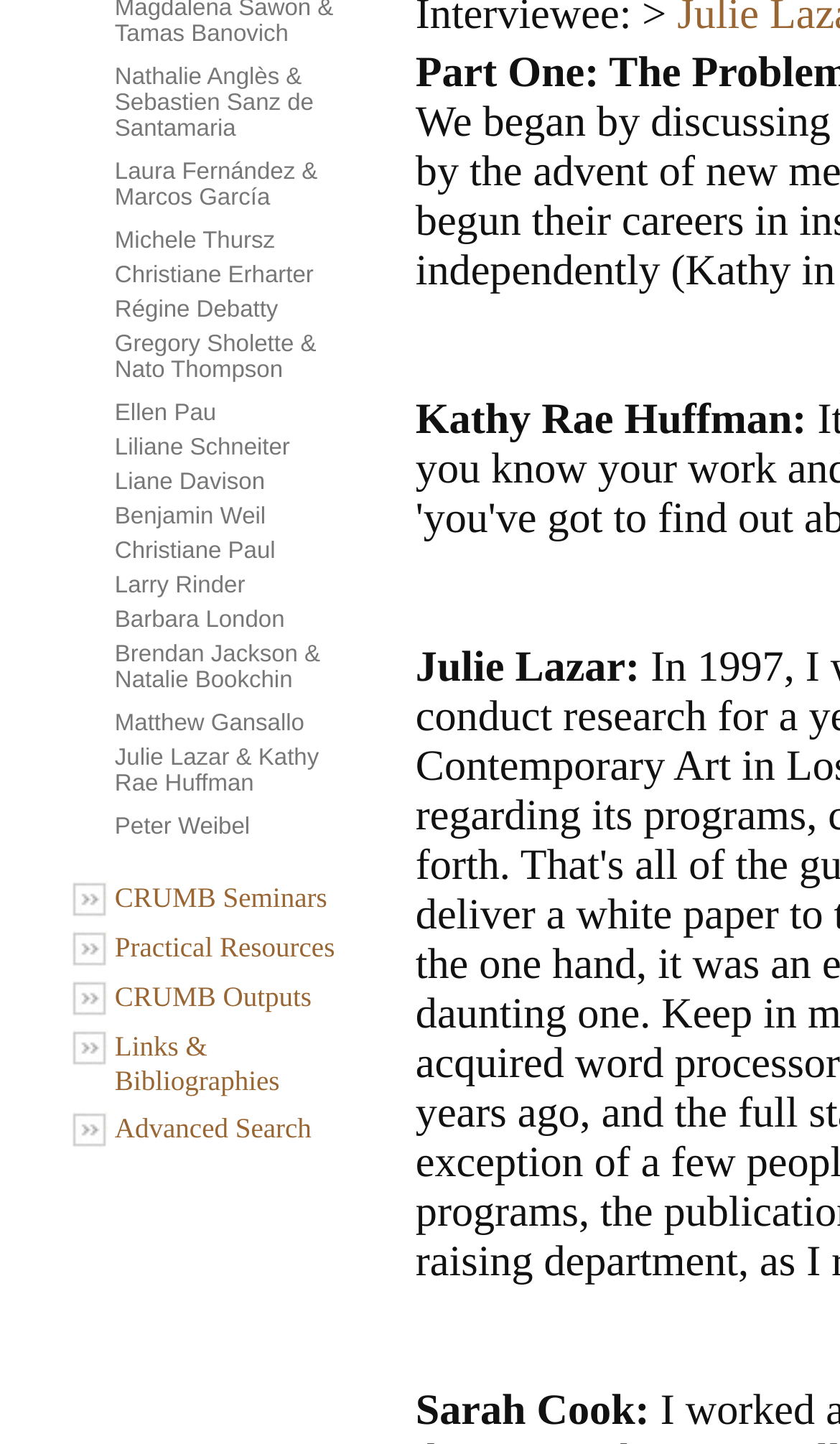Extract the bounding box for the UI element that matches this description: "Larry Rinder".

[0.137, 0.397, 0.292, 0.415]